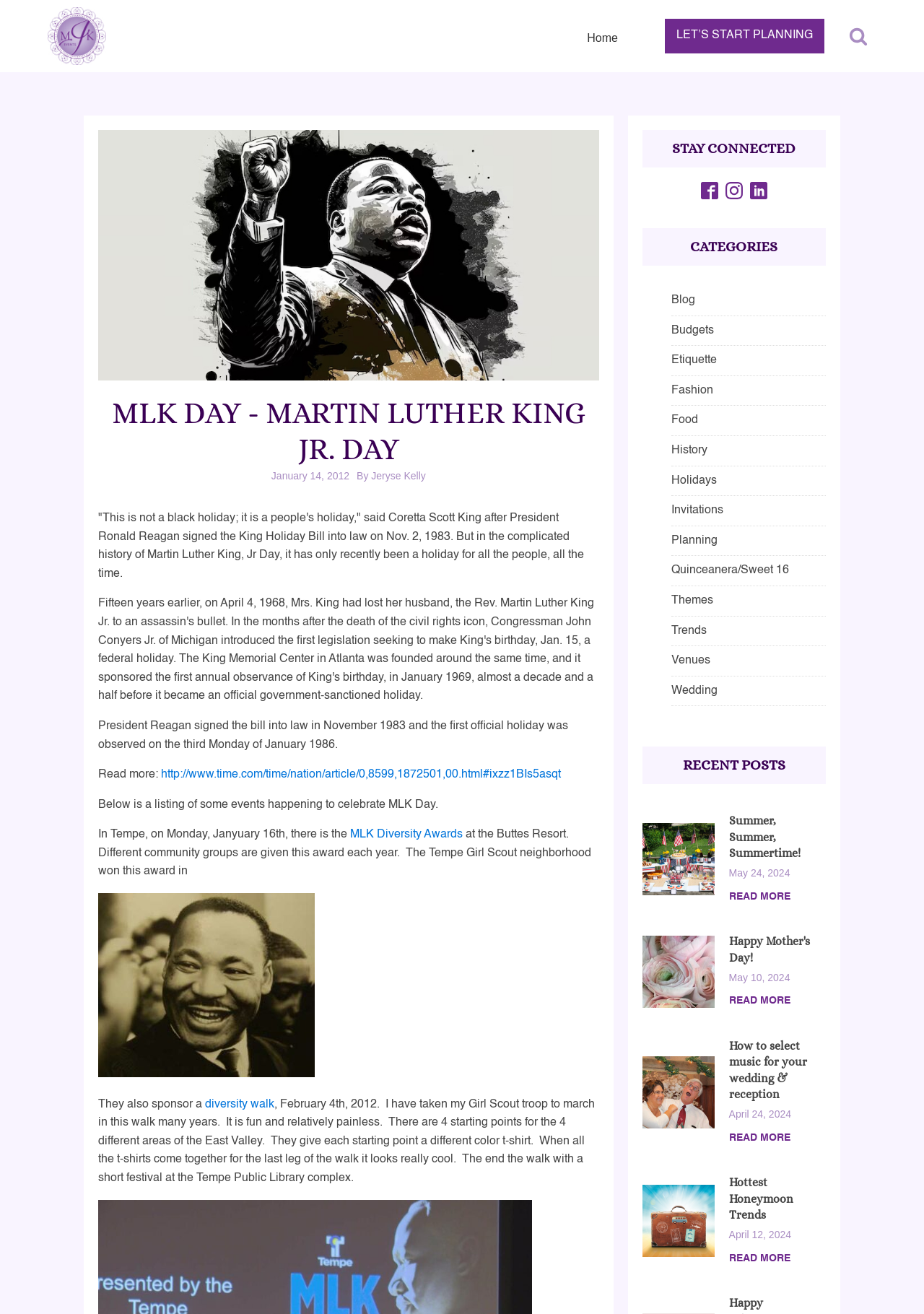How many starting points are there for the diversity walk?
Use the image to answer the question with a single word or phrase.

4